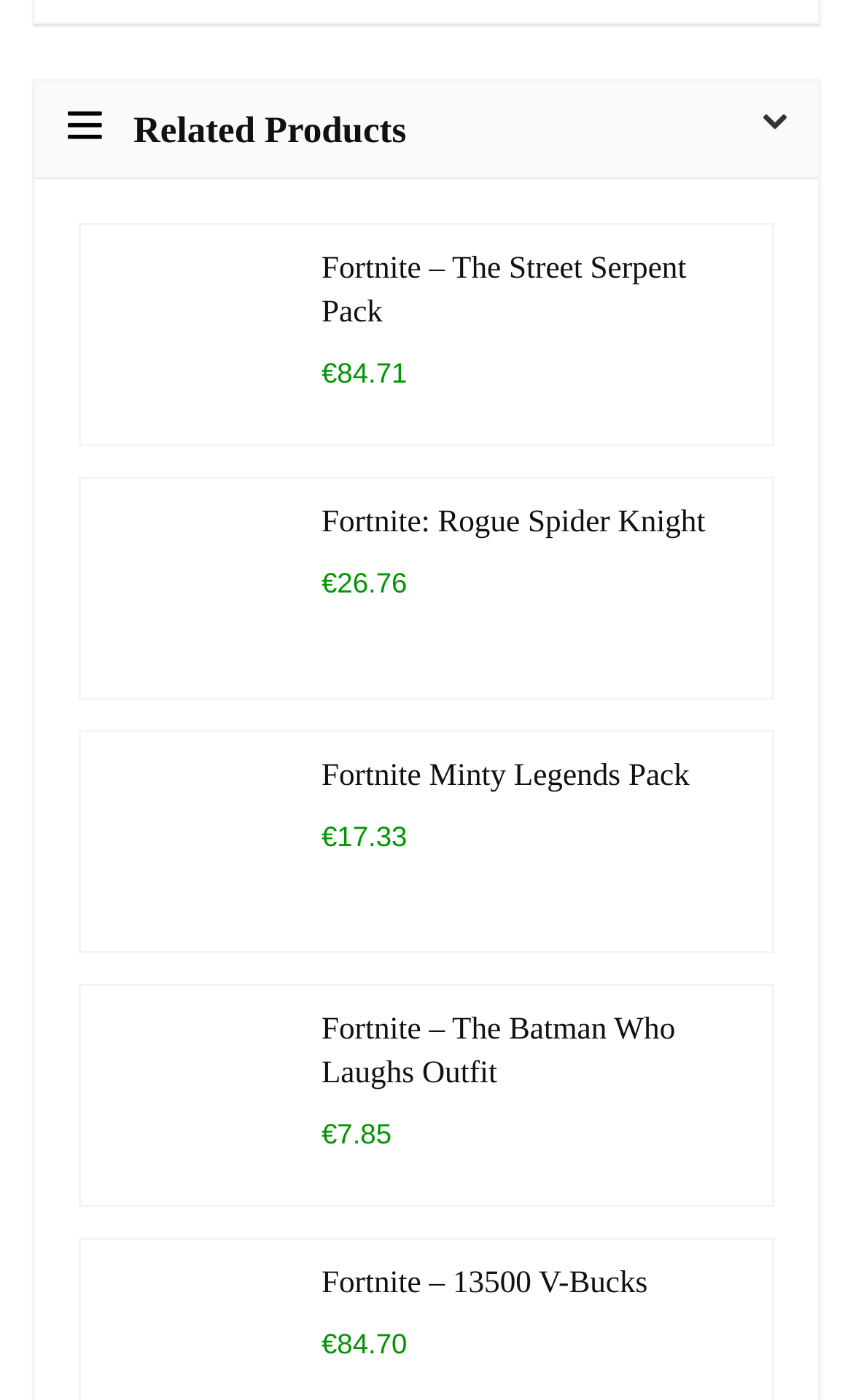What is the name of the product with the highest price?
Give a detailed and exhaustive answer to the question.

I compared the prices of all the products listed on this page and found that 'Fortnite – The Street Serpent Pack' has the highest price, which is '€84.71'.